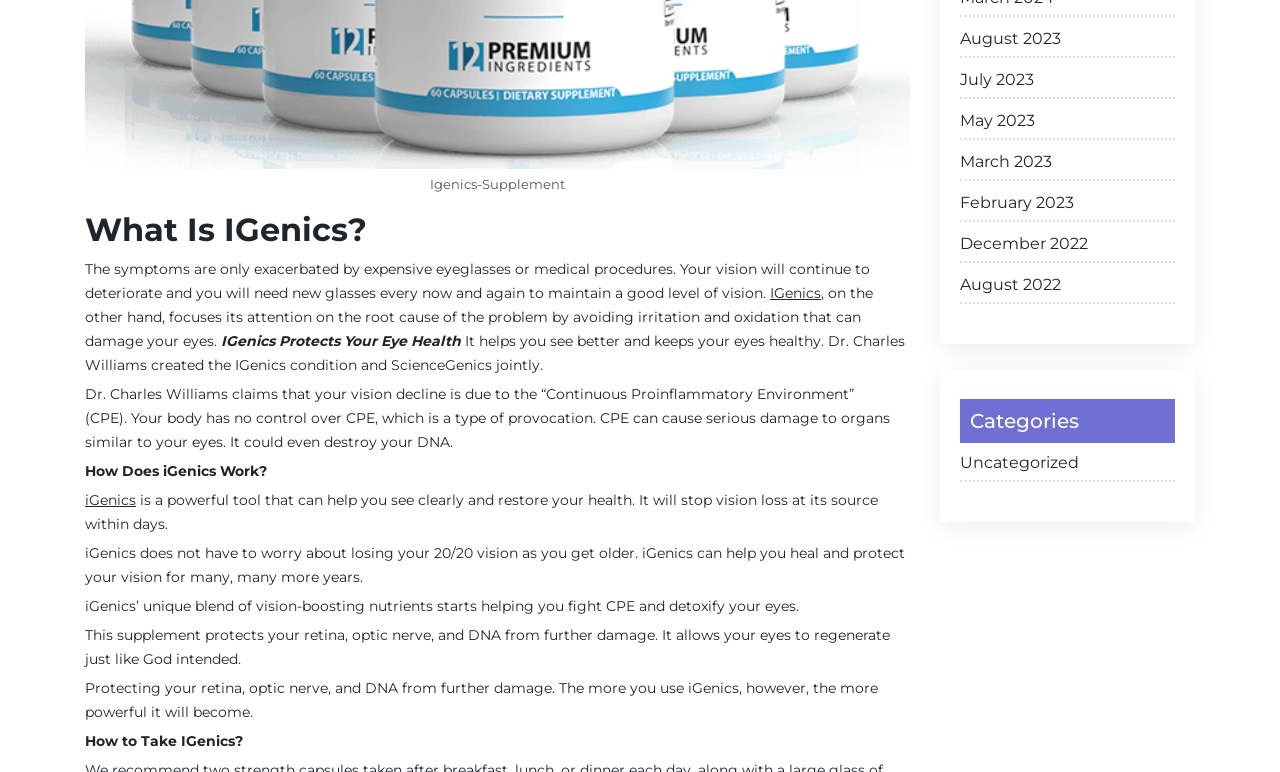What is the purpose of IGenics' unique blend of nutrients?
Please elaborate on the answer to the question with detailed information.

The purpose of IGenics' unique blend of nutrients is to fight the 'Continuous Proinflammatory Environment' (CPE) and detoxify the eyes. This helps to regenerate the eyes and protect the retina, optic nerve, and DNA from further damage, ultimately leading to better vision and eye health.